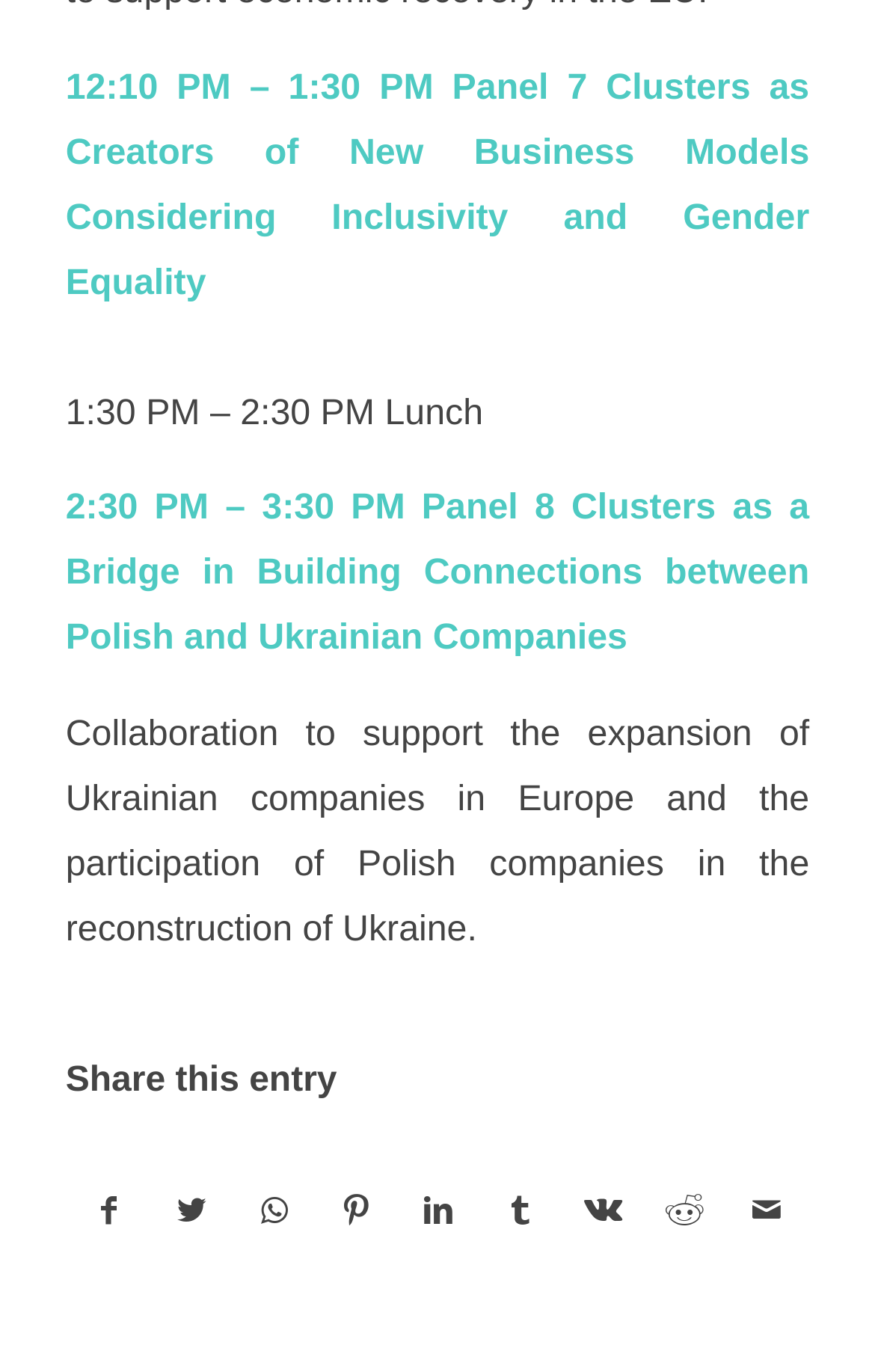What is the time slot for lunch?
Look at the screenshot and provide an in-depth answer.

The time slot for lunch is 1:30 PM – 2:30 PM, which is mentioned in the StaticText element with the text '1:30 PM – 2:30 PM Lunch'.